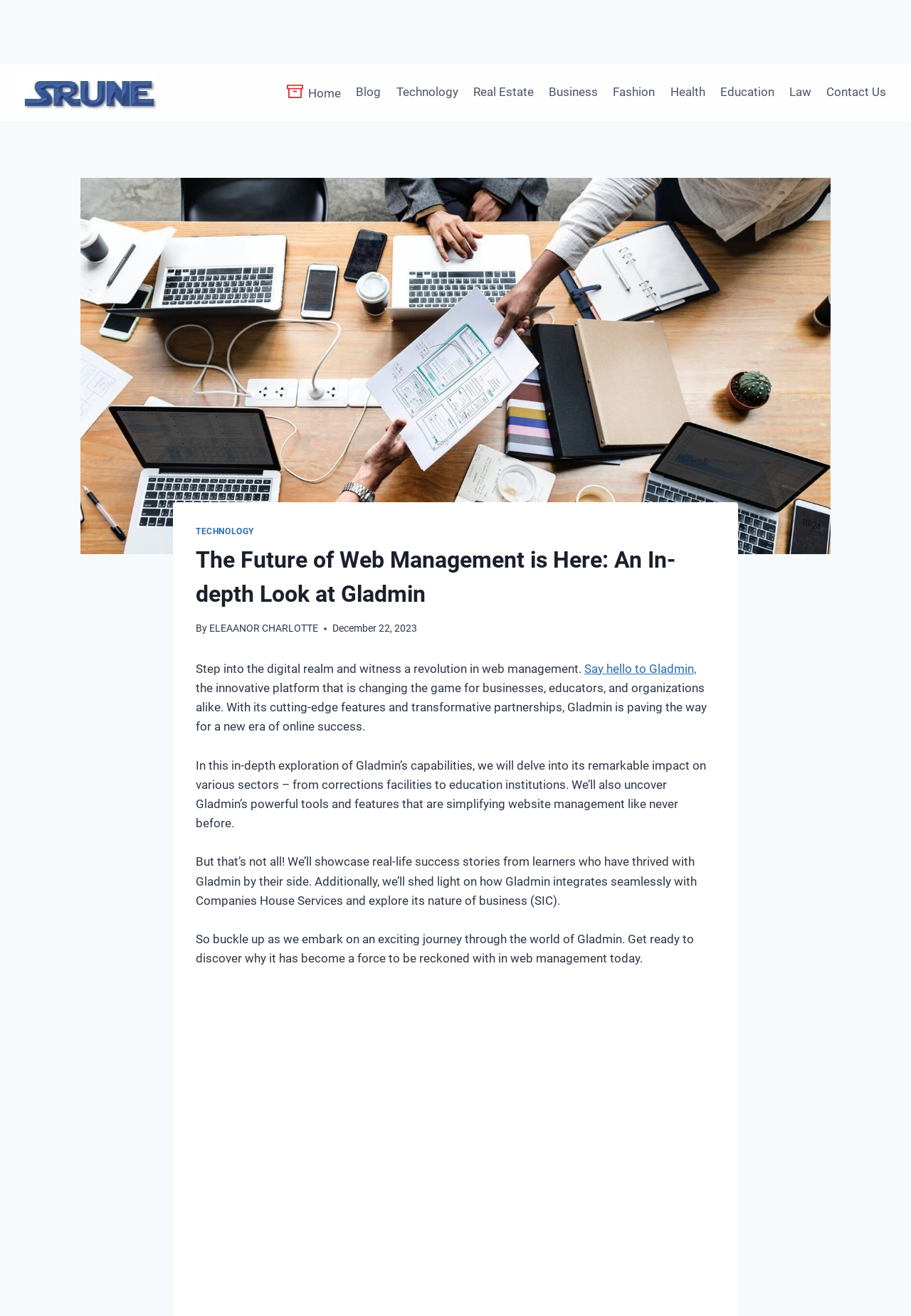Explain the contents of the webpage comprehensively.

The webpage is about GLadmin, a web management platform, and its growing popularity in professional networking through its LinkedIn presence. At the top-left corner, there is a small image of a rune, accompanied by a link with the same name. 

Below the rune image, there is a primary navigation menu that spans across the top of the page, containing links to various categories such as Home, Blog, Technology, Real Estate, Business, Fashion, Health, Education, Law, and Contact Us.

On the left side of the page, there is a large image of the GLadmin logo. Above the logo, there is a header section that contains a link to the TECHNOLOGY category, a heading that reads "The Future of Web Management is Here: An In-depth Look at Gladmin", and a byline that credits the author, ELEAANOR CHARLOTTE. The date of the article, December 22, 2023, is also displayed.

The main content of the page is divided into several paragraphs that describe GLadmin's innovative platform, its features, and its impact on various sectors. The text explains how GLadmin is changing the game for businesses, educators, and organizations, and how it is paving the way for a new era of online success. The article also promises to delve into real-life success stories and explore how GLadmin integrates with Companies House Services.

Throughout the page, there are no other images aside from the rune and the GLadmin logo. The overall layout is organized, with clear headings and concise text that guides the reader through the content.